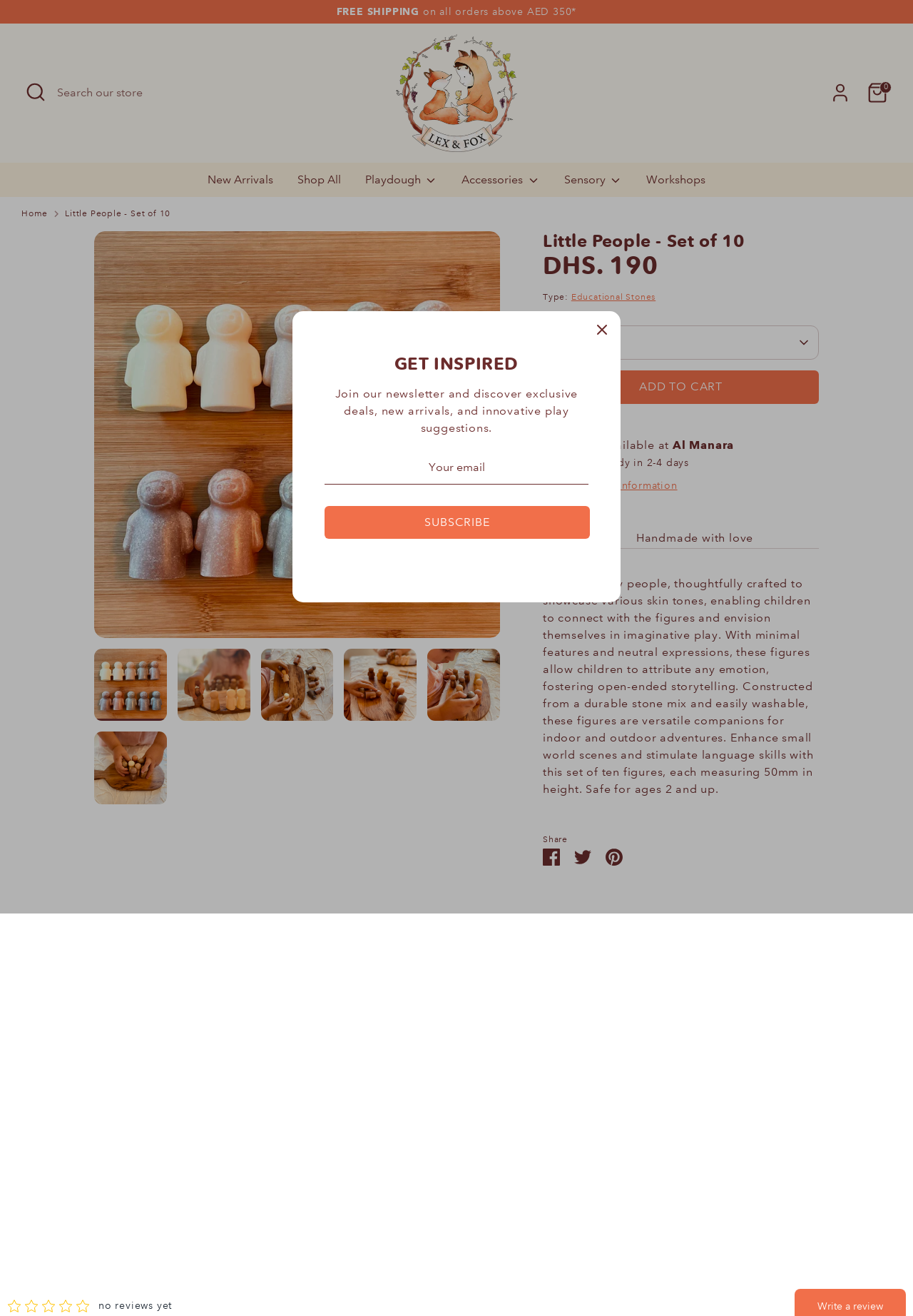Kindly respond to the following question with a single word or a brief phrase: 
What is the theme of the recommended products?

End of School Favour